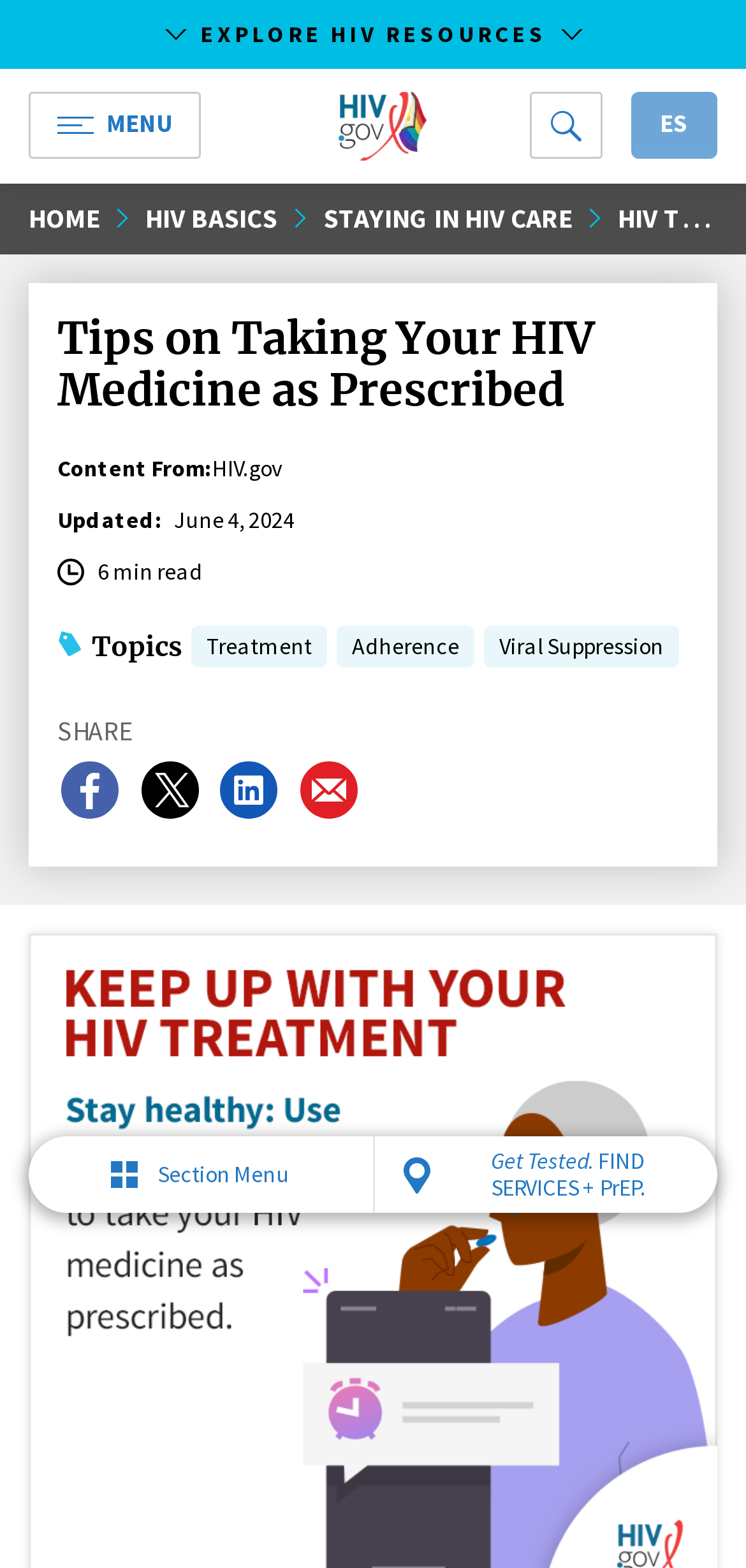Please identify the bounding box coordinates of the clickable region that I should interact with to perform the following instruction: "Click the 'MENU' button". The coordinates should be expressed as four float numbers between 0 and 1, i.e., [left, top, right, bottom].

[0.038, 0.059, 0.269, 0.102]